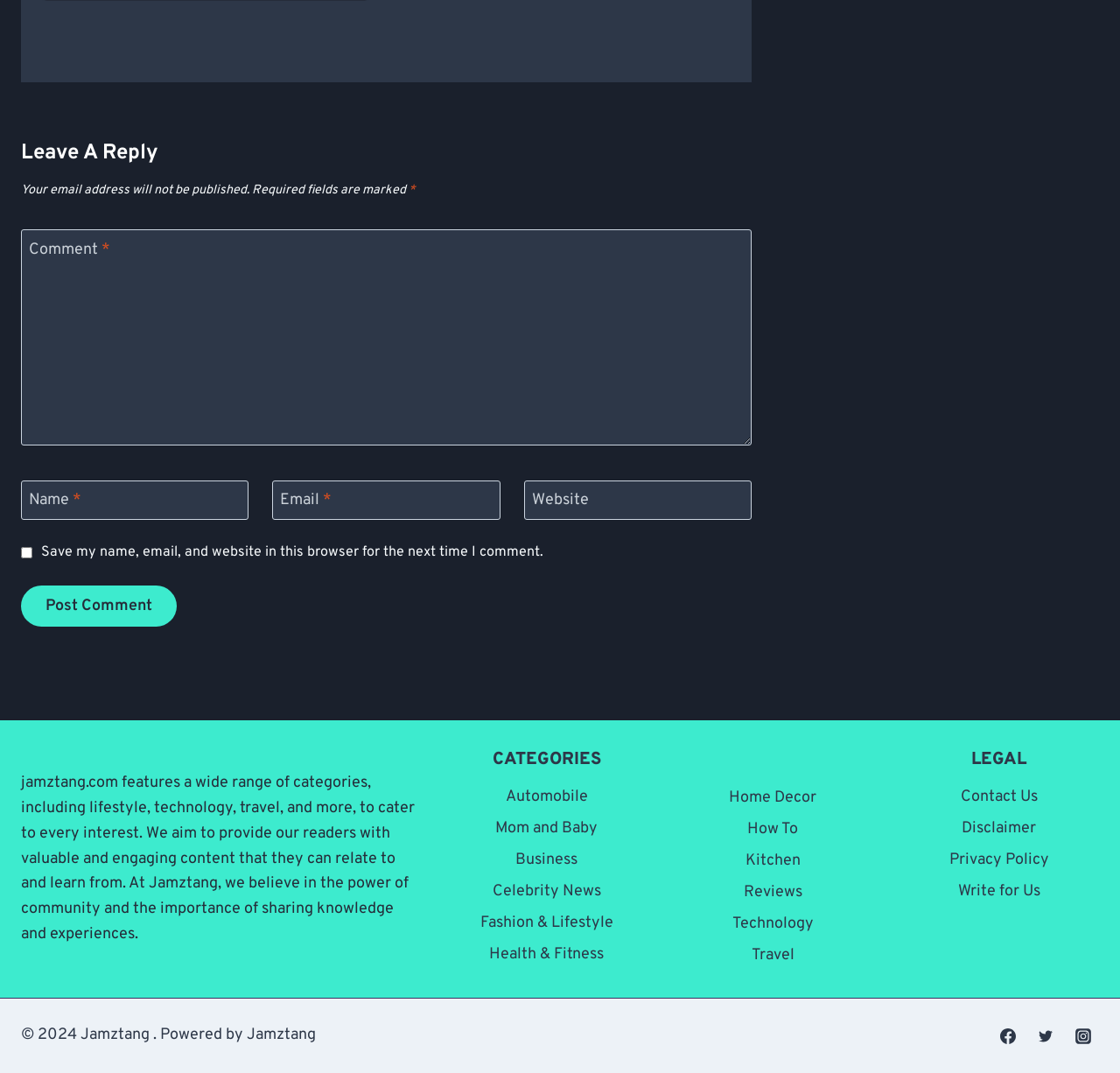Determine the bounding box coordinates for the clickable element to execute this instruction: "Follow on Facebook". Provide the coordinates as four float numbers between 0 and 1, i.e., [left, top, right, bottom].

[0.886, 0.951, 0.914, 0.98]